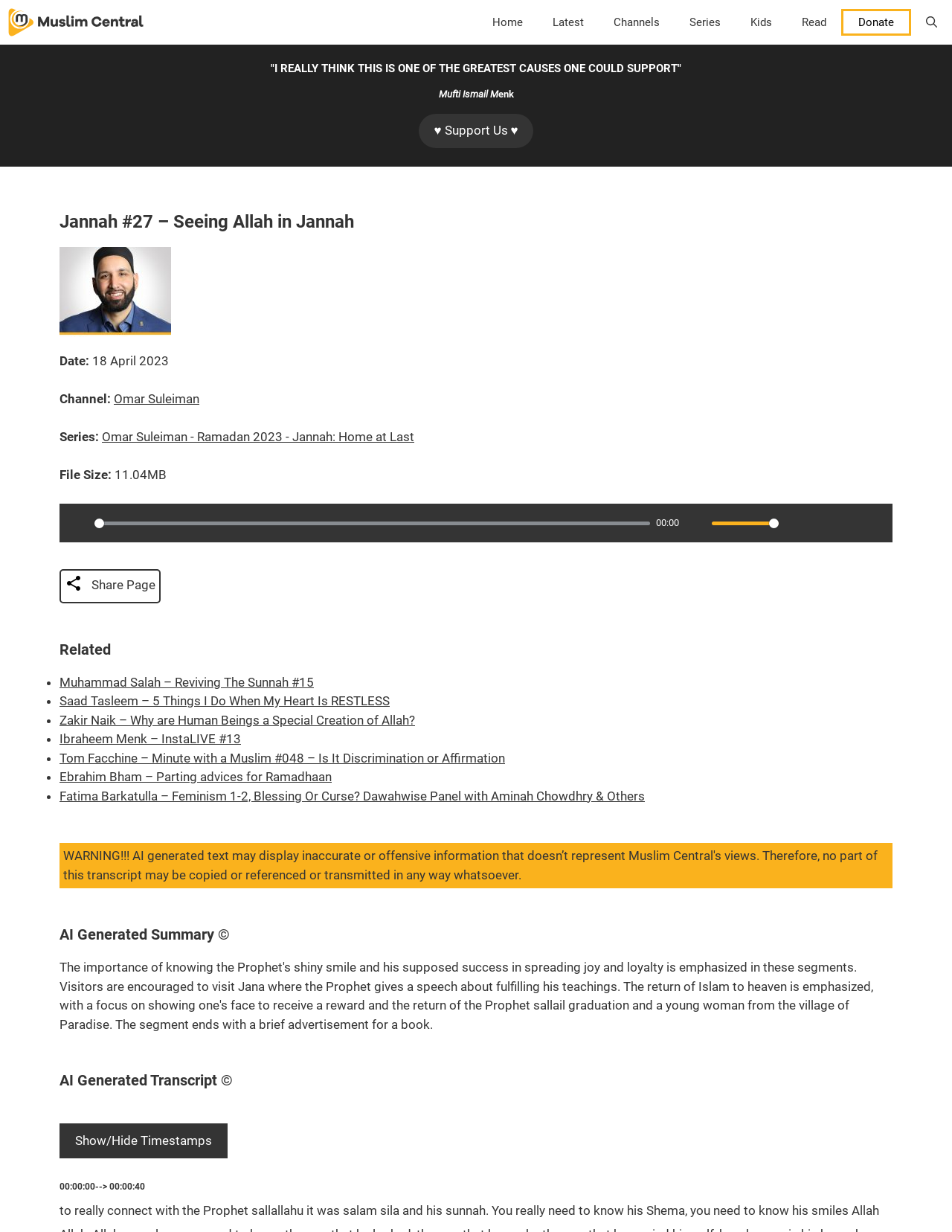Show the bounding box coordinates for the HTML element described as: "Read".

[0.827, 0.0, 0.884, 0.036]